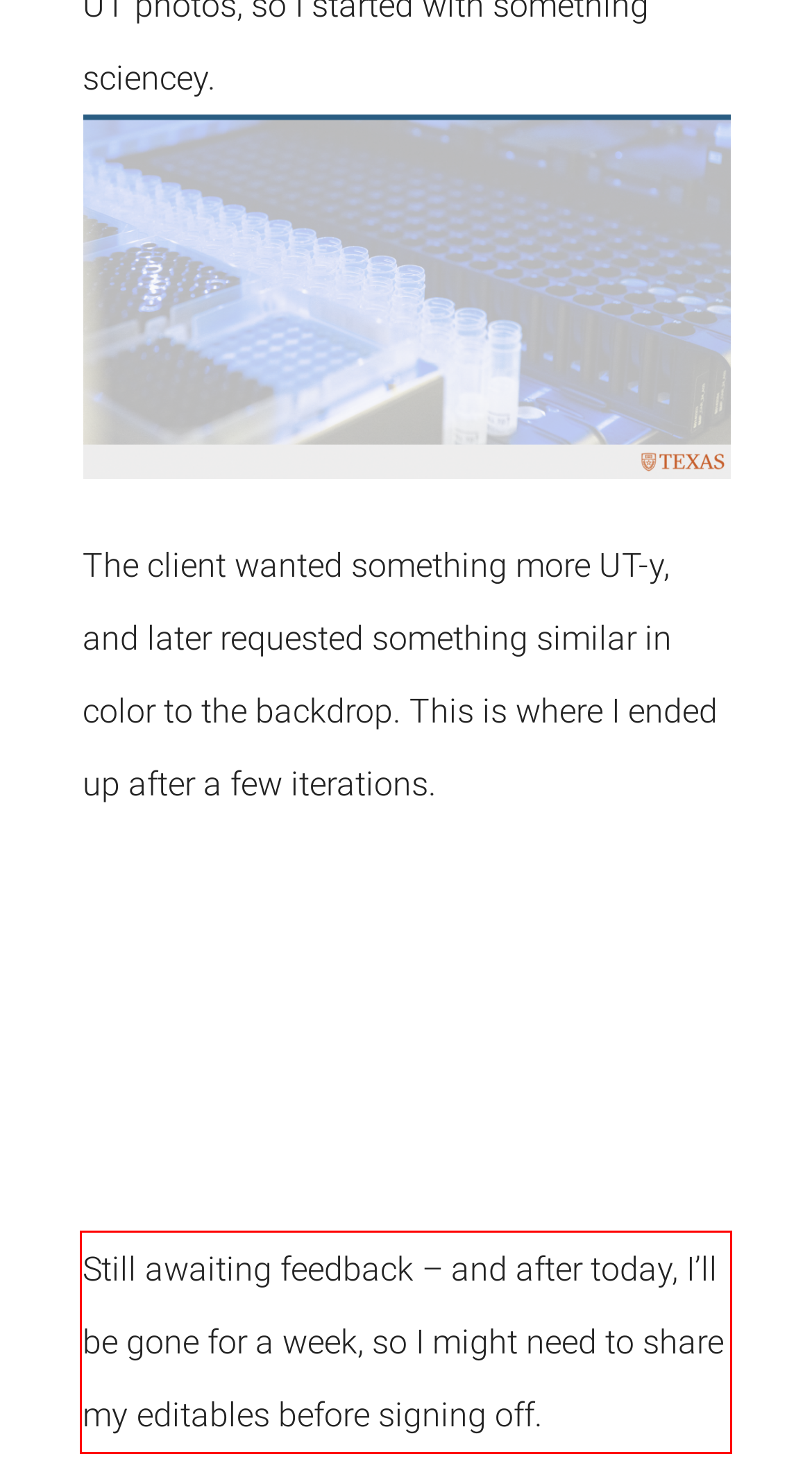Examine the webpage screenshot and use OCR to obtain the text inside the red bounding box.

Still awaiting feedback – and after today, I’ll be gone for a week, so I might need to share my editables before signing off.